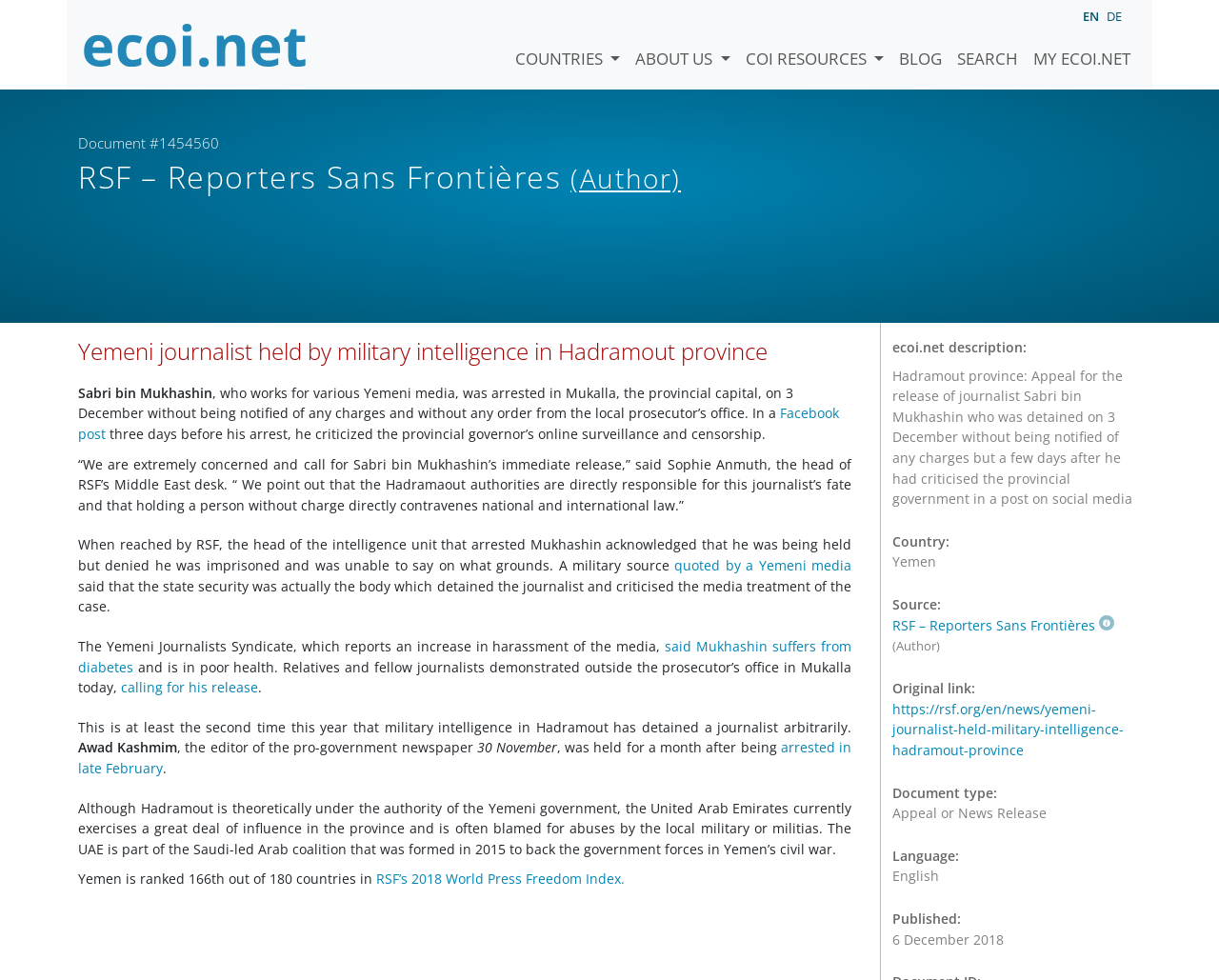Please locate the bounding box coordinates of the element that should be clicked to achieve the given instruction: "Click the 'SEARCH' link".

[0.779, 0.019, 0.841, 0.073]